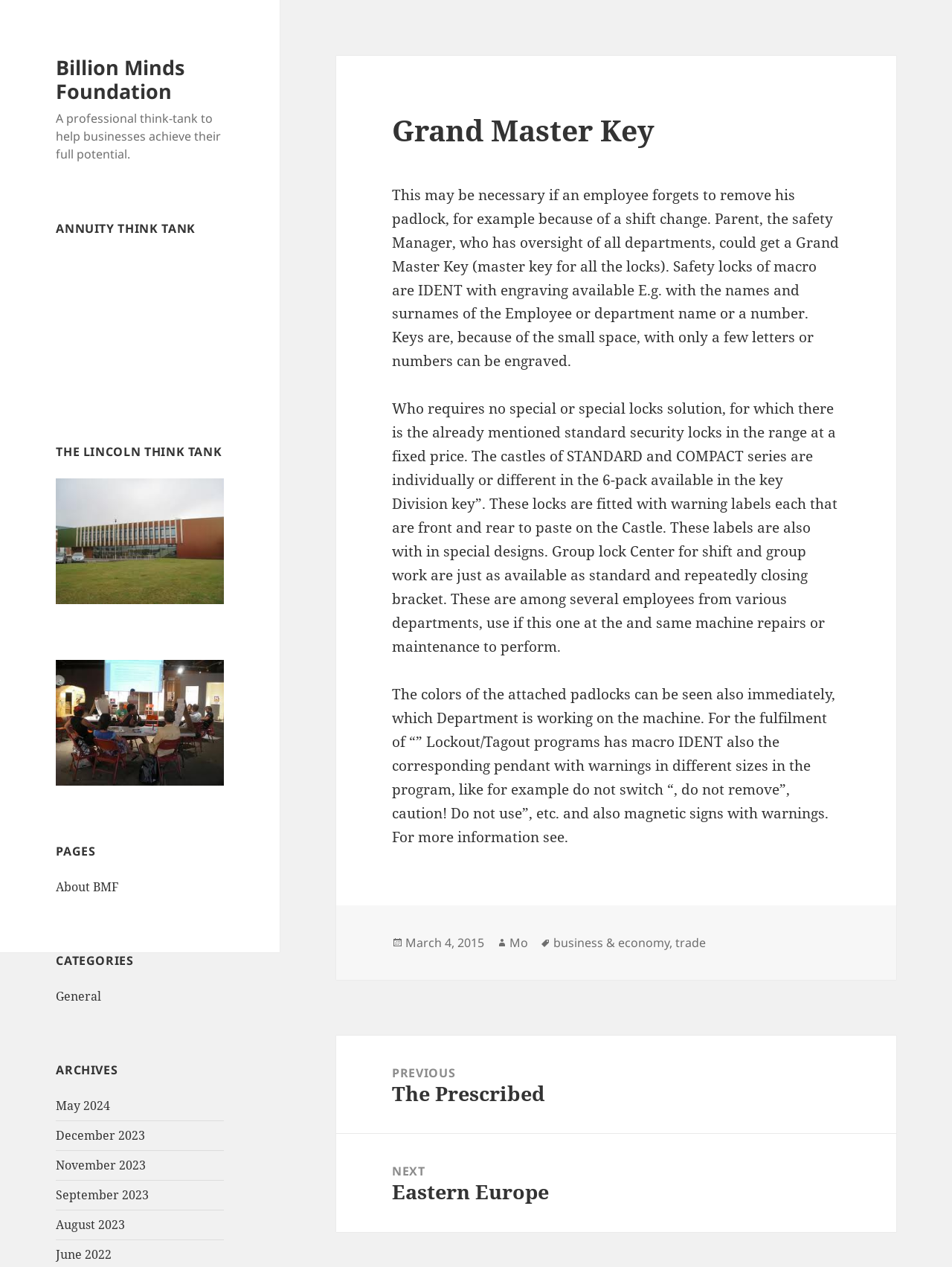Please identify the bounding box coordinates of the region to click in order to complete the given instruction: "Click on the 'About BMF' link". The coordinates should be four float numbers between 0 and 1, i.e., [left, top, right, bottom].

[0.059, 0.693, 0.124, 0.706]